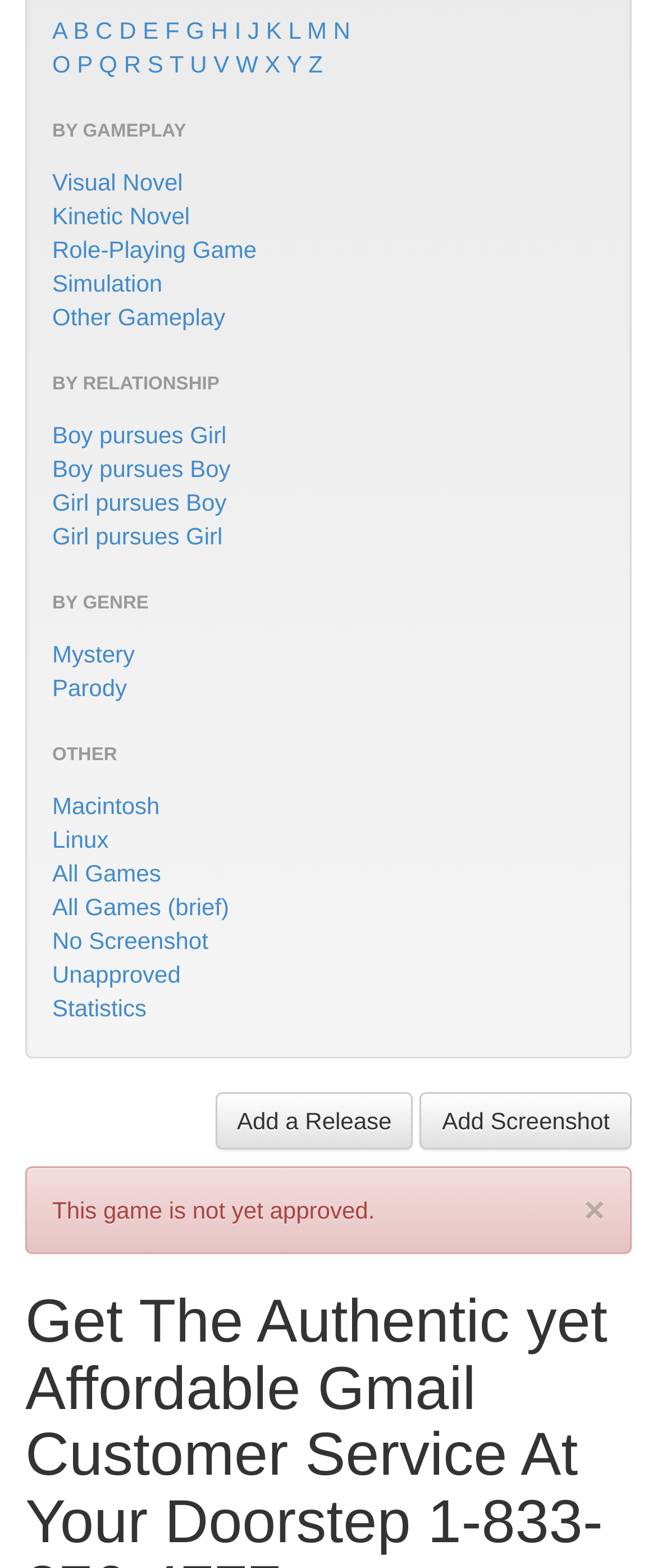Given the element description "No Screenshot" in the screenshot, predict the bounding box coordinates of that UI element.

[0.079, 0.591, 0.317, 0.608]